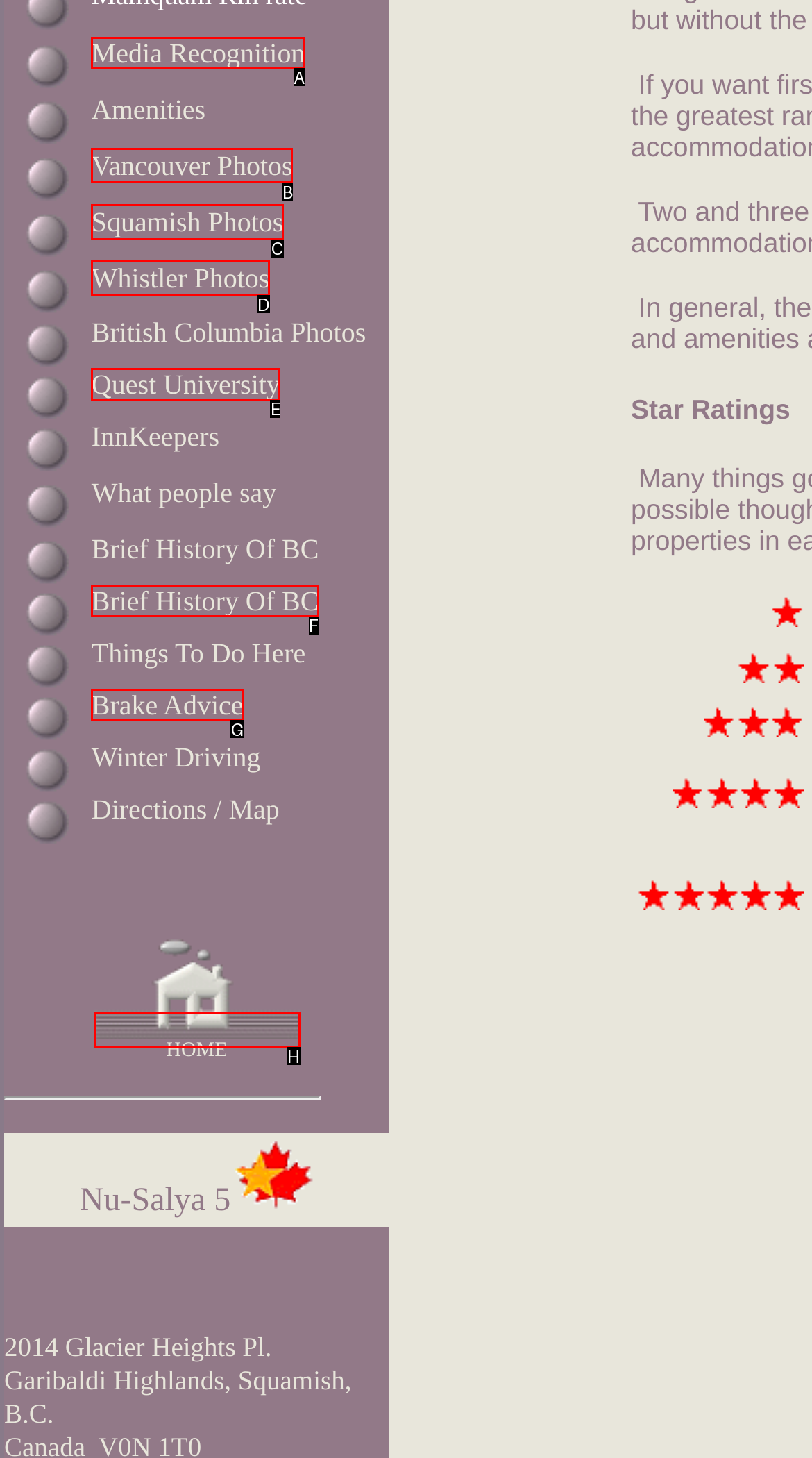Select the HTML element that corresponds to the description: Media Recognition
Reply with the letter of the correct option from the given choices.

A